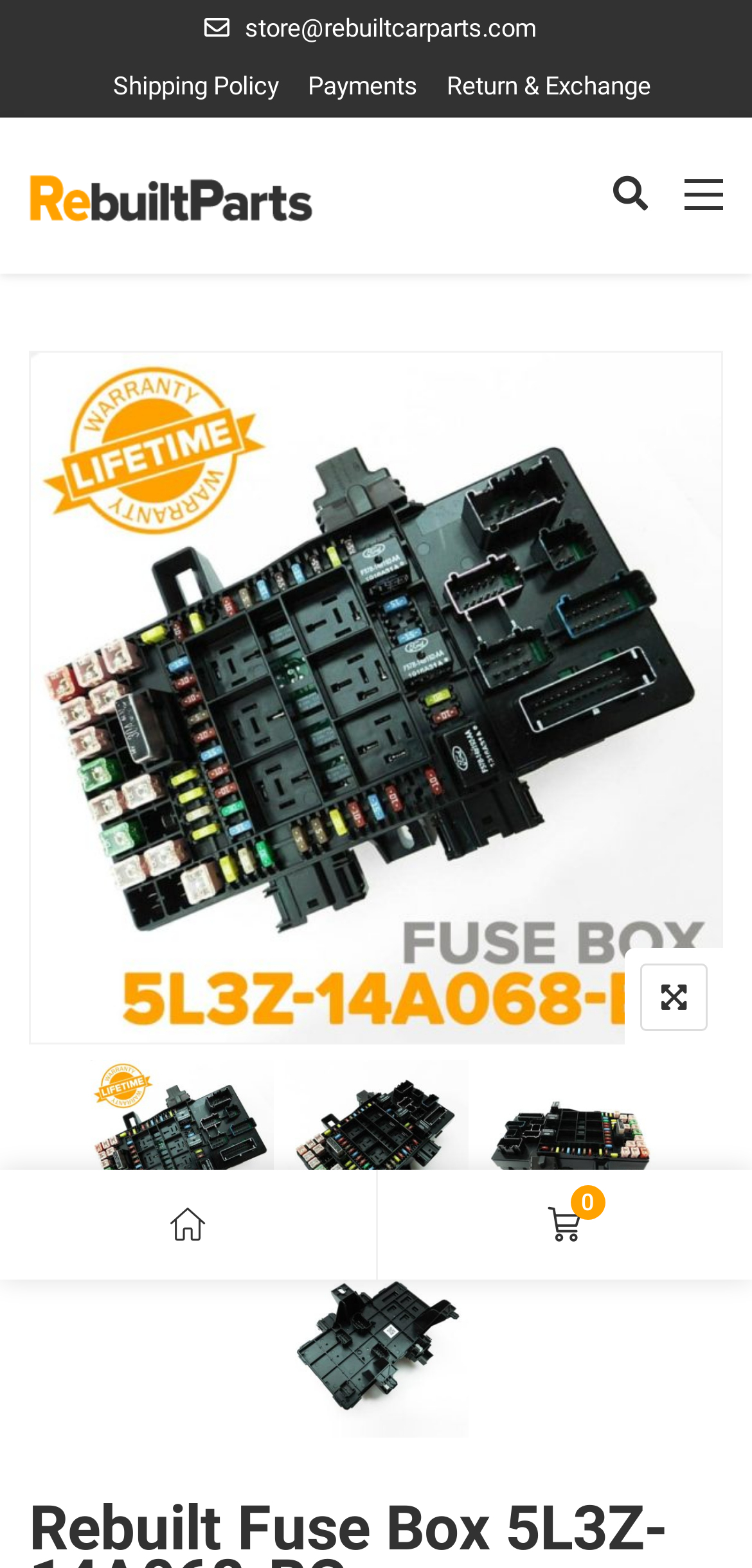Find the bounding box coordinates of the element's region that should be clicked in order to follow the given instruction: "Search for products". The coordinates should consist of four float numbers between 0 and 1, i.e., [left, top, right, bottom].

[0.8, 0.108, 0.877, 0.14]